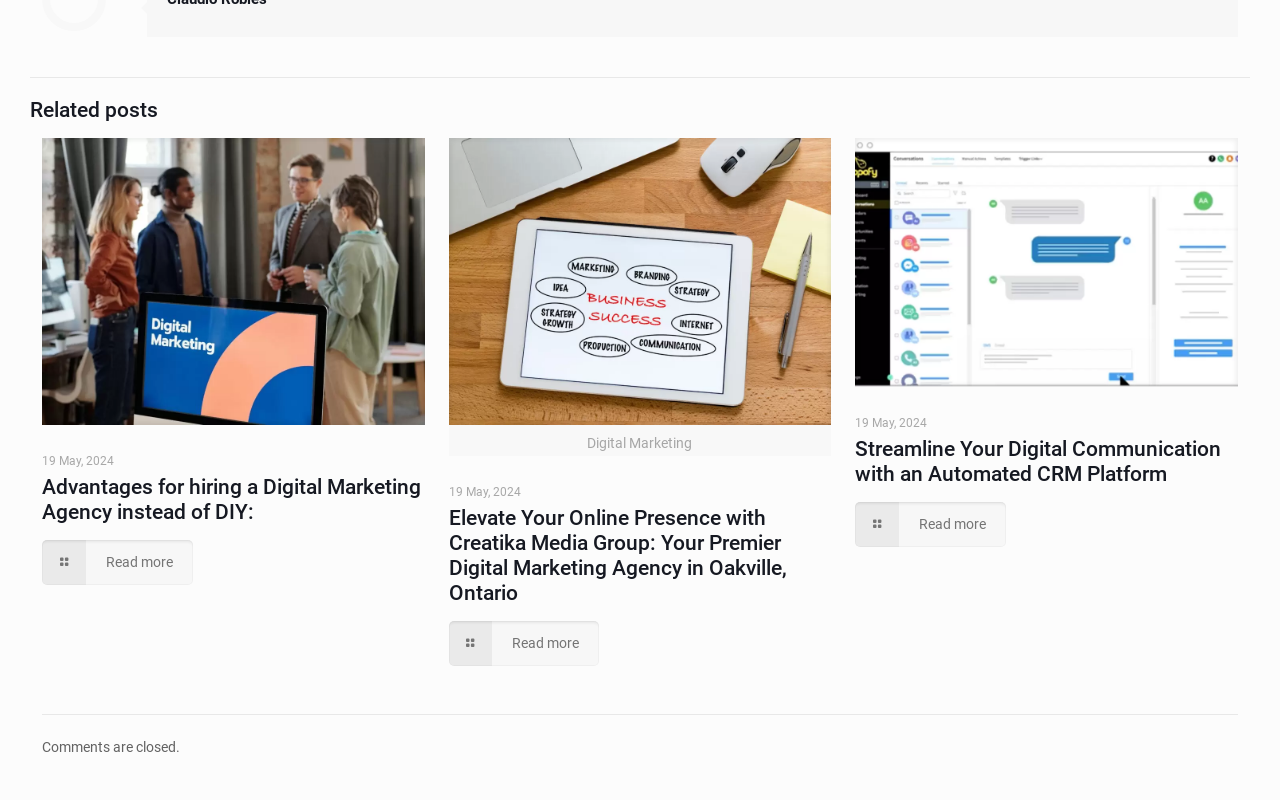Kindly determine the bounding box coordinates of the area that needs to be clicked to fulfill this instruction: "Click on 'Read more' about 'CRM Platform'".

[0.668, 0.628, 0.786, 0.684]